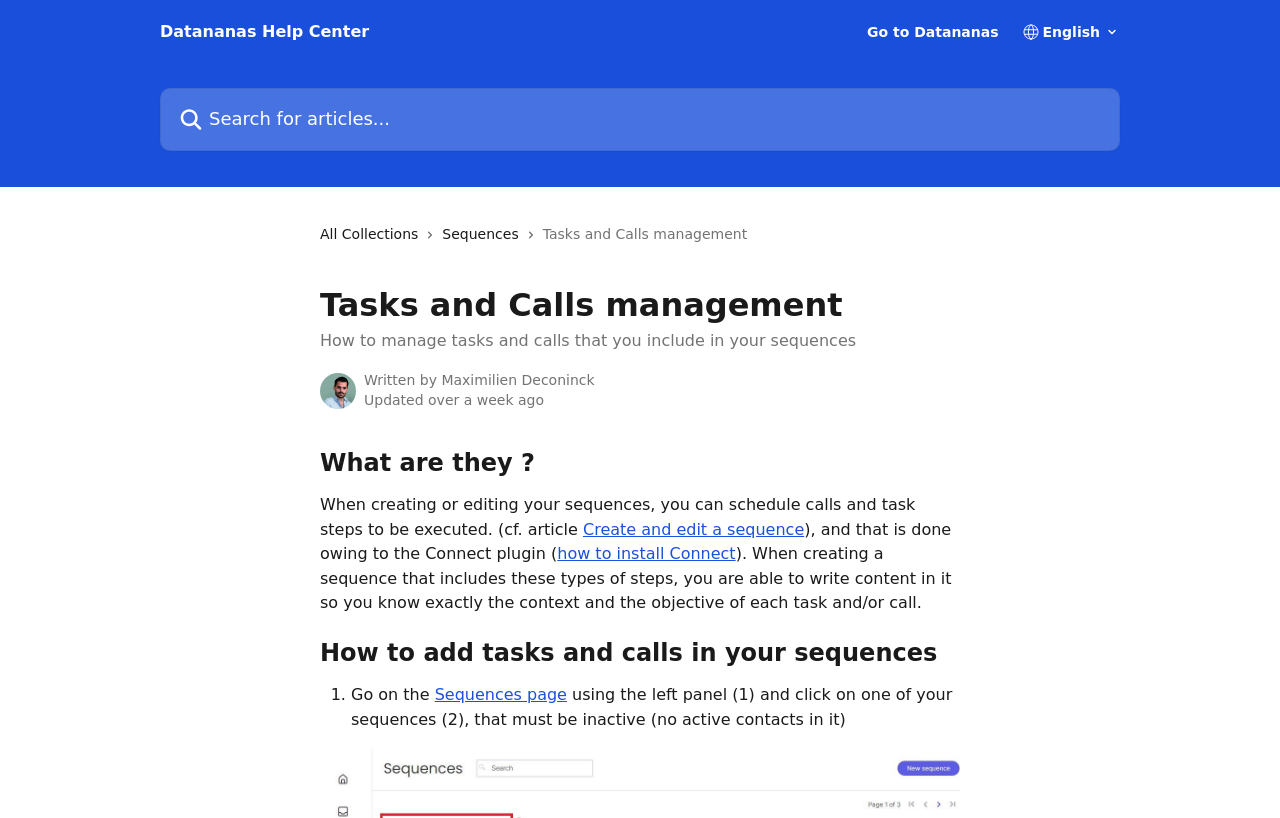Bounding box coordinates must be specified in the format (top-left x, top-left y, bottom-right x, bottom-right y). All values should be floating point numbers between 0 and 1. What are the bounding box coordinates of the UI element described as: Go to Datananas

[0.677, 0.031, 0.78, 0.048]